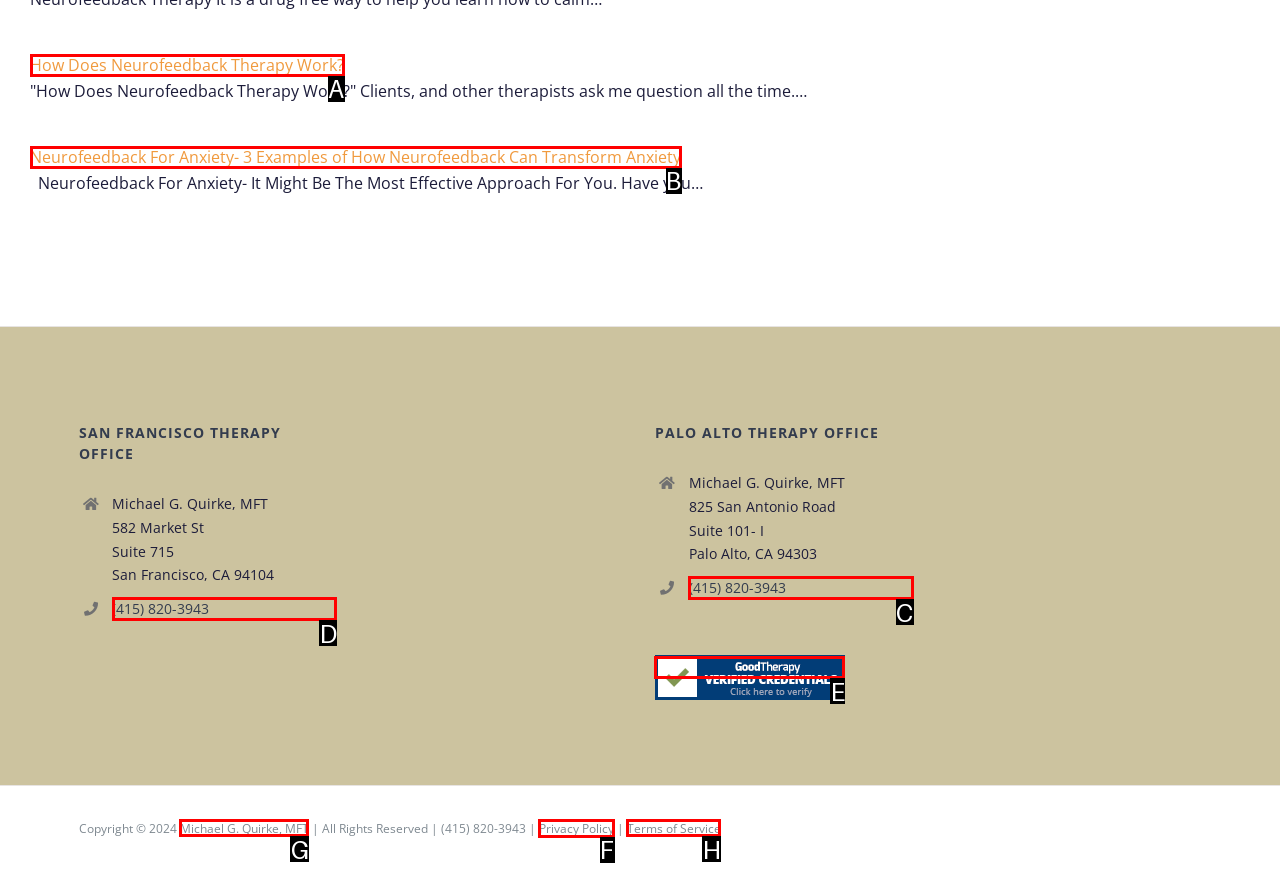Identify the appropriate lettered option to execute the following task: Check the privacy policy
Respond with the letter of the selected choice.

F